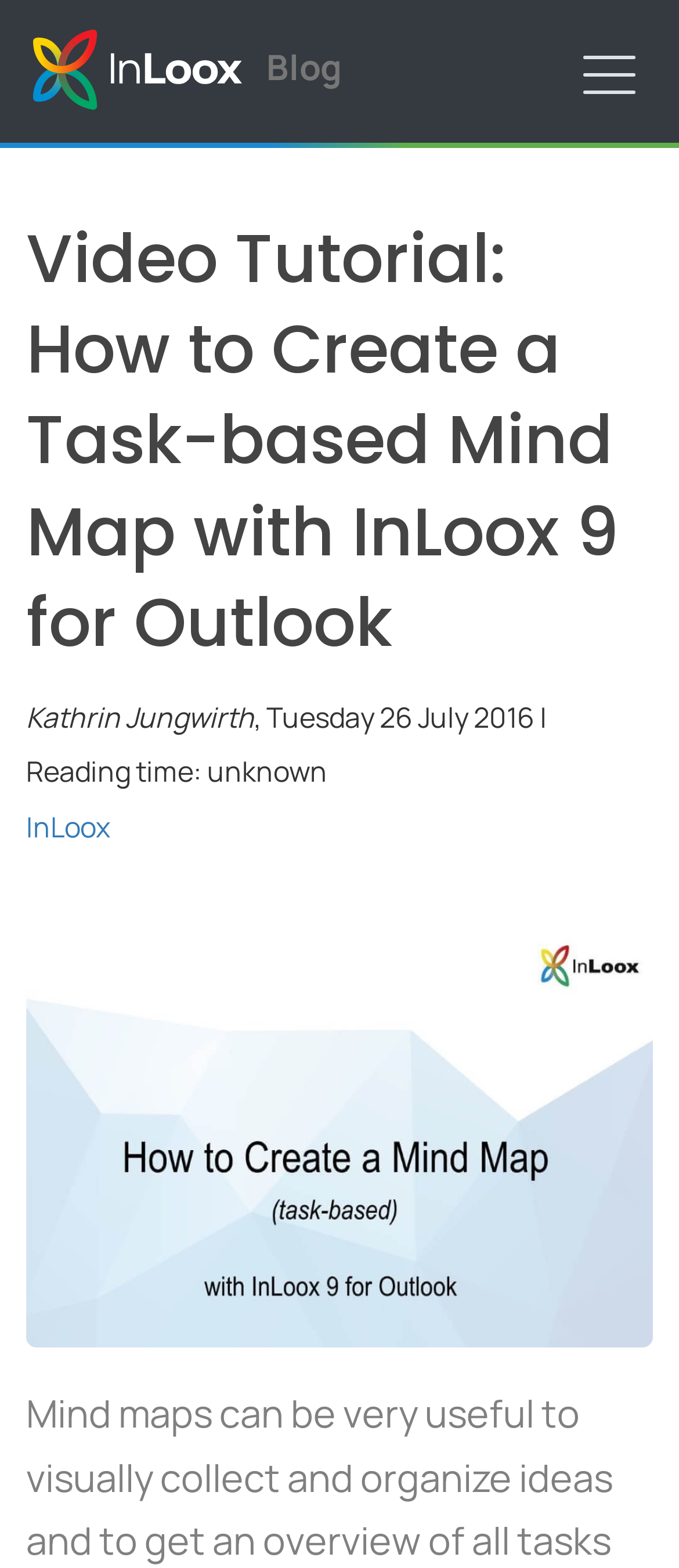Describe the webpage in detail, including text, images, and layout.

The webpage is a blog post titled "Video Tutorial: How to Create a Task-based Mind Map with InLoox 9 for Outlook - InLoox". At the top left, there is a link to "InLoox Blog". Below it, there is a heading with the same title as the webpage. To the right of the heading, there is a link to "Navigation". 

On the left side, there are two lines of text, one showing the author's name, "Kathrin Jungwirth", and the other showing the publication date, "Tuesday 26 July 2016 | Reading time: unknown". Below these lines, there is a link to "InLoox". 

The main content of the webpage is a video tutorial, which is represented by a link and an image with the same title as the webpage. The video tutorial is positioned below the author and publication date information, and it spans the entire width of the webpage.